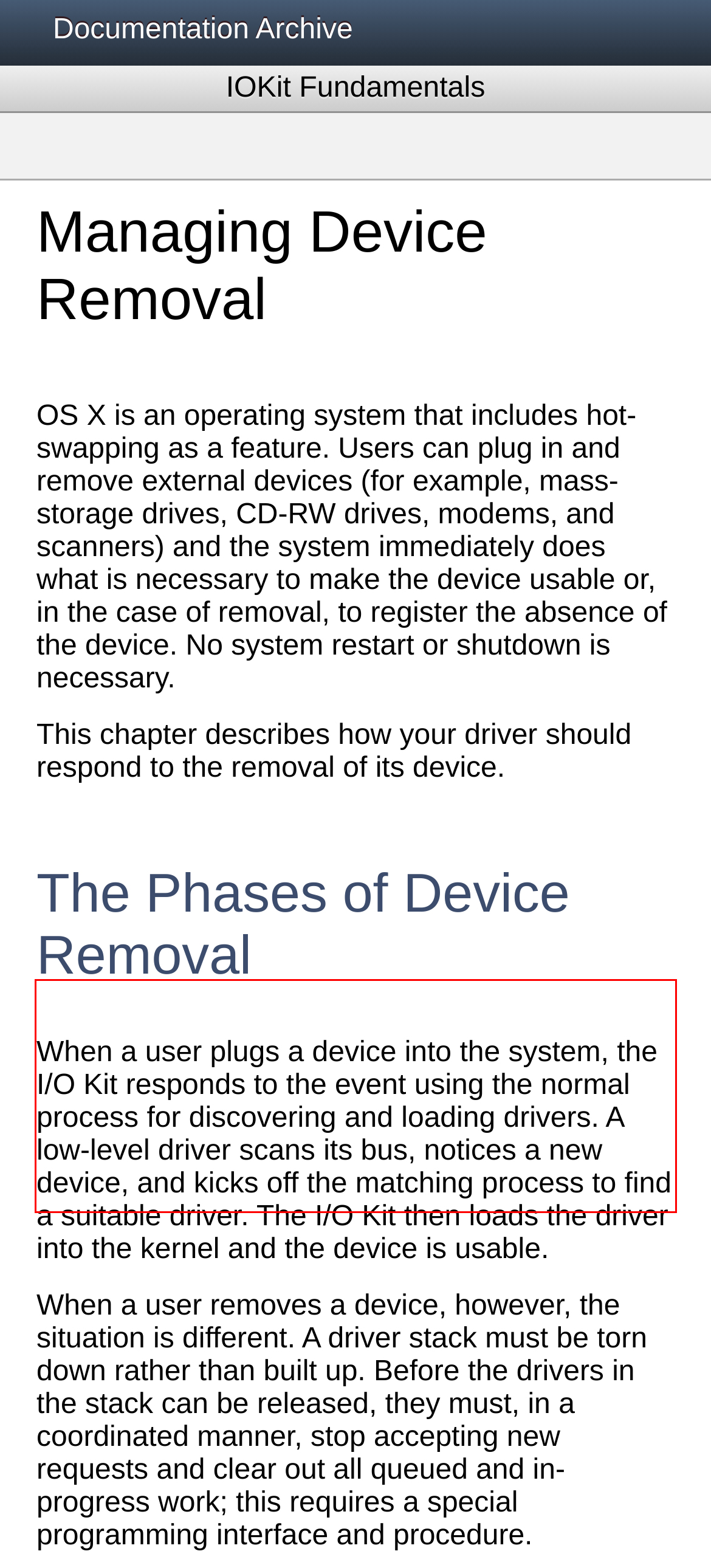Given the screenshot of the webpage, identify the red bounding box, and recognize the text content inside that red bounding box.

When a user plugs a device into the system, the I/O Kit responds to the event using the normal process for discovering and loading drivers. A low-level driver scans its bus, notices a new device, and kicks off the matching process to find a suitable driver. The I/O Kit then loads the driver into the kernel and the device is usable.